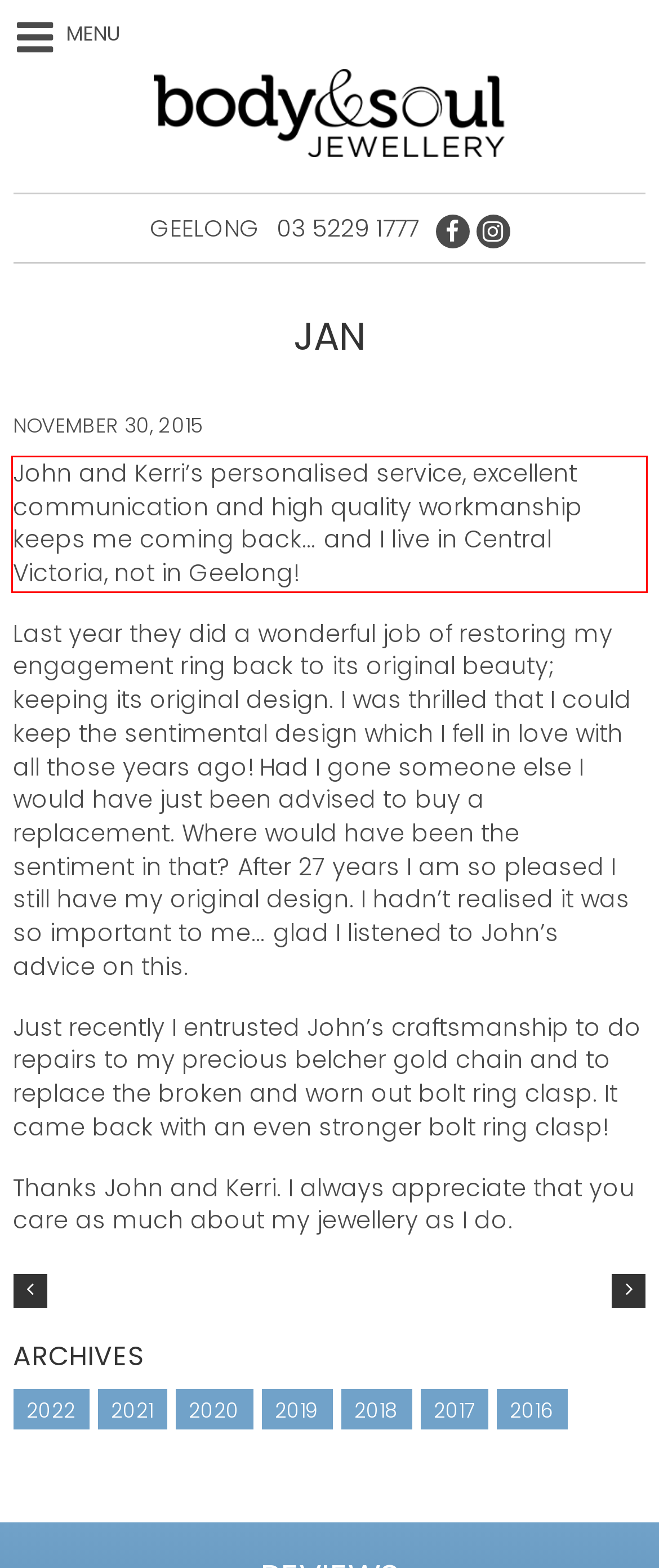The screenshot provided shows a webpage with a red bounding box. Apply OCR to the text within this red bounding box and provide the extracted content.

John and Kerri’s personalised service, excellent communication and high quality workmanship keeps me coming back… and I live in Central Victoria, not in Geelong!